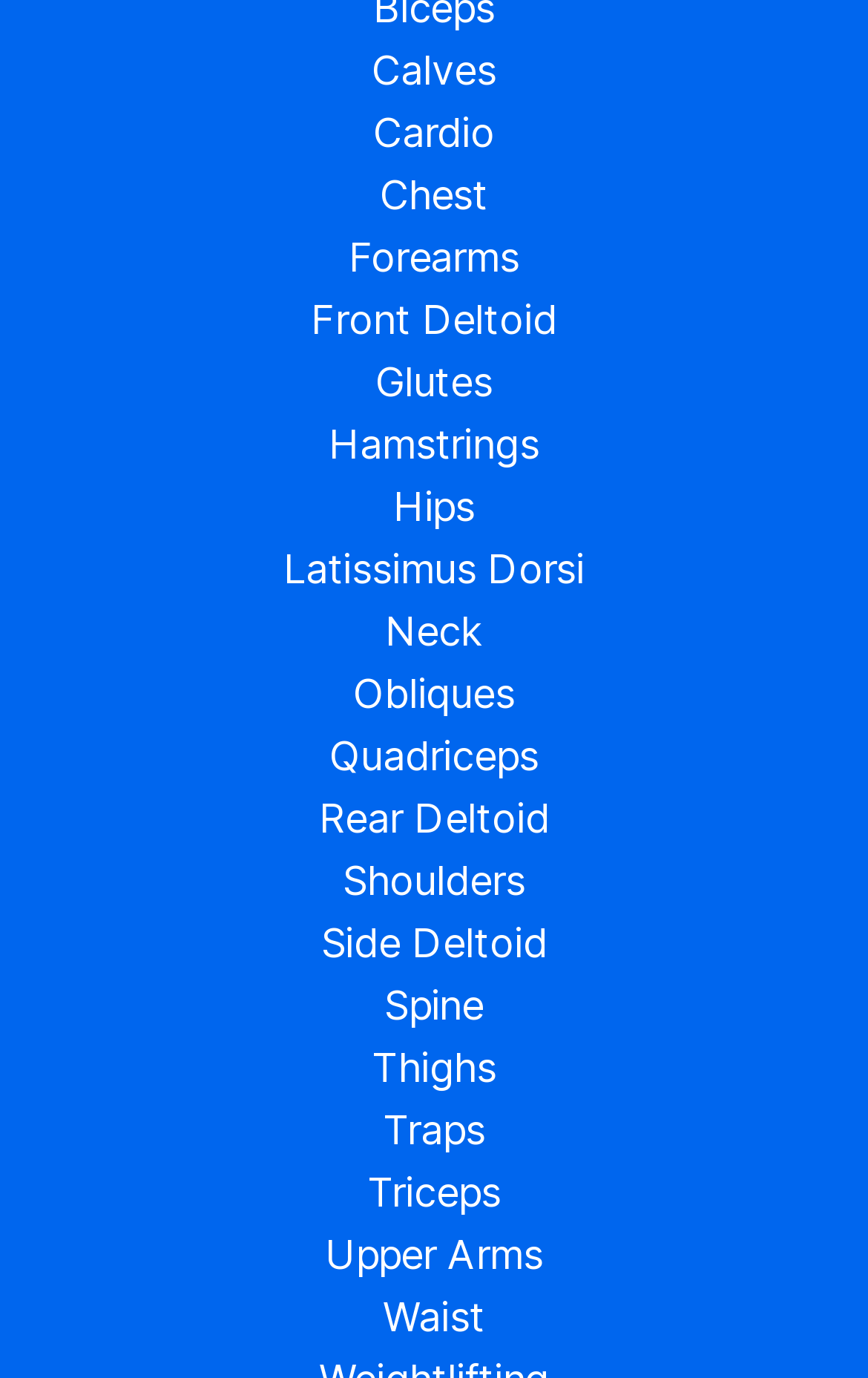Based on the element description: "Triceps", identify the UI element and provide its bounding box coordinates. Use four float numbers between 0 and 1, [left, top, right, bottom].

[0.423, 0.848, 0.577, 0.882]